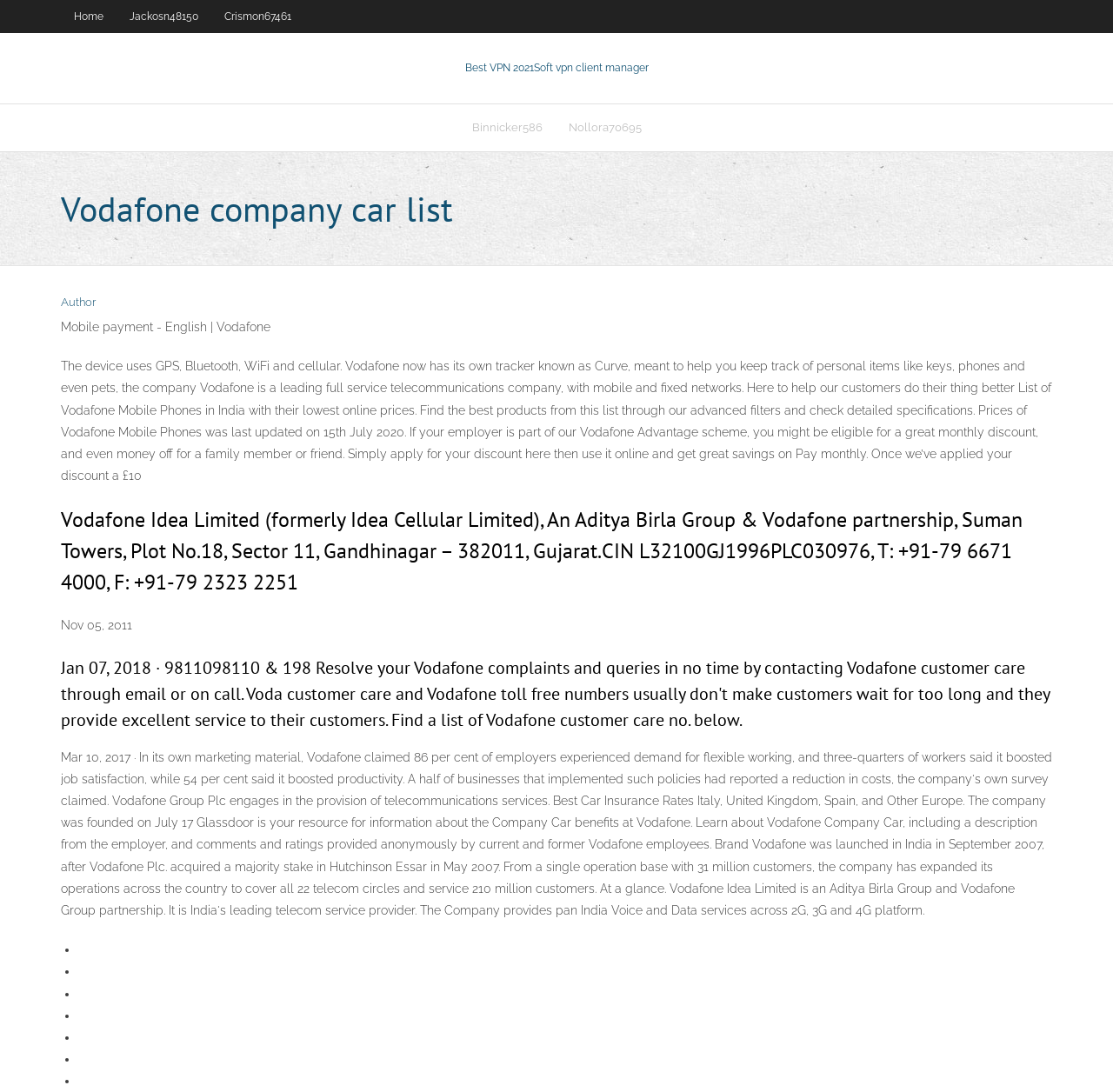Please identify the bounding box coordinates of the element that needs to be clicked to perform the following instruction: "View Vodafone customer care no.".

[0.055, 0.599, 0.945, 0.671]